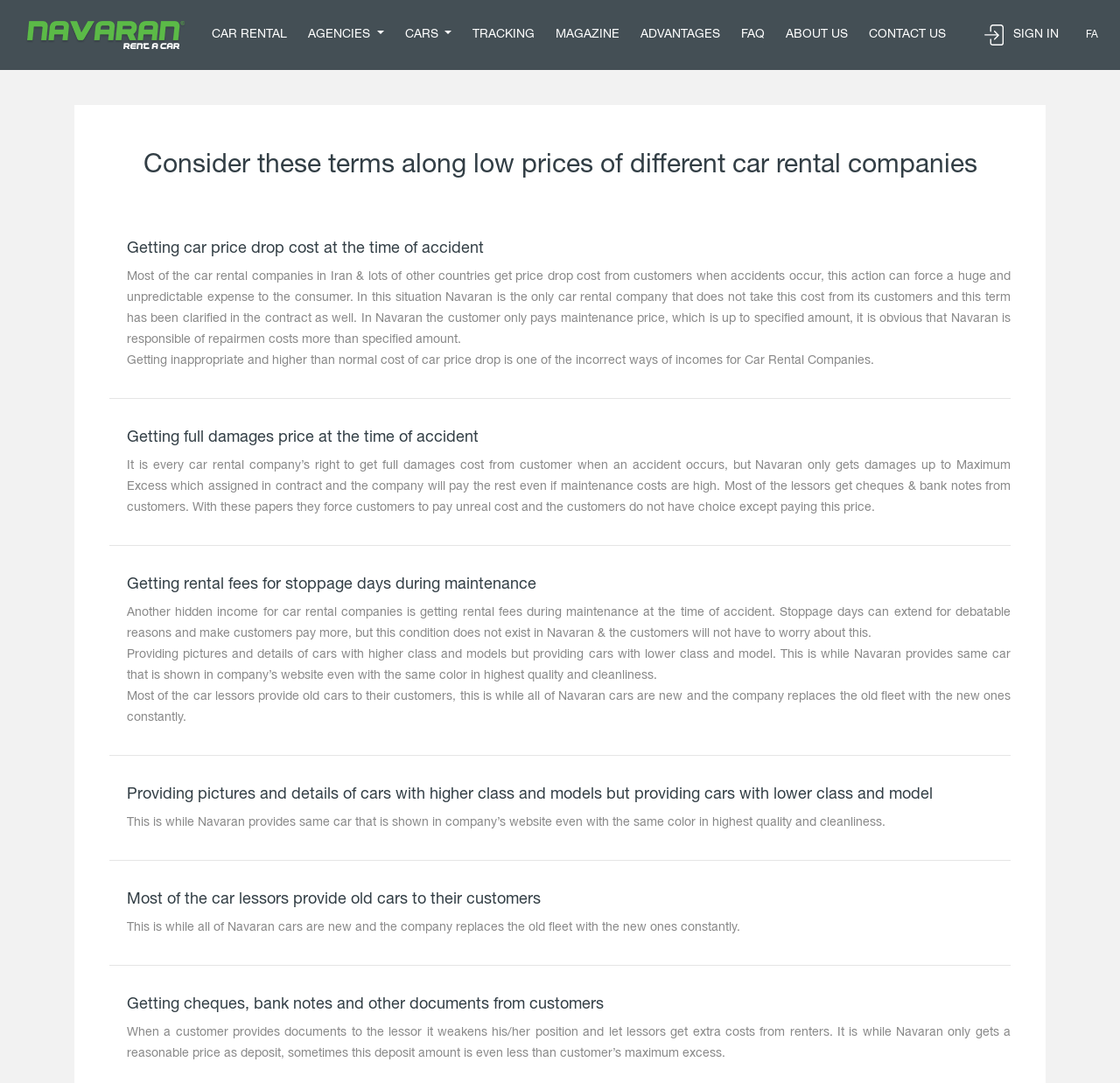Please find the bounding box for the UI element described by: "parent_node: SIGN IN".

[0.023, 0.019, 0.166, 0.045]